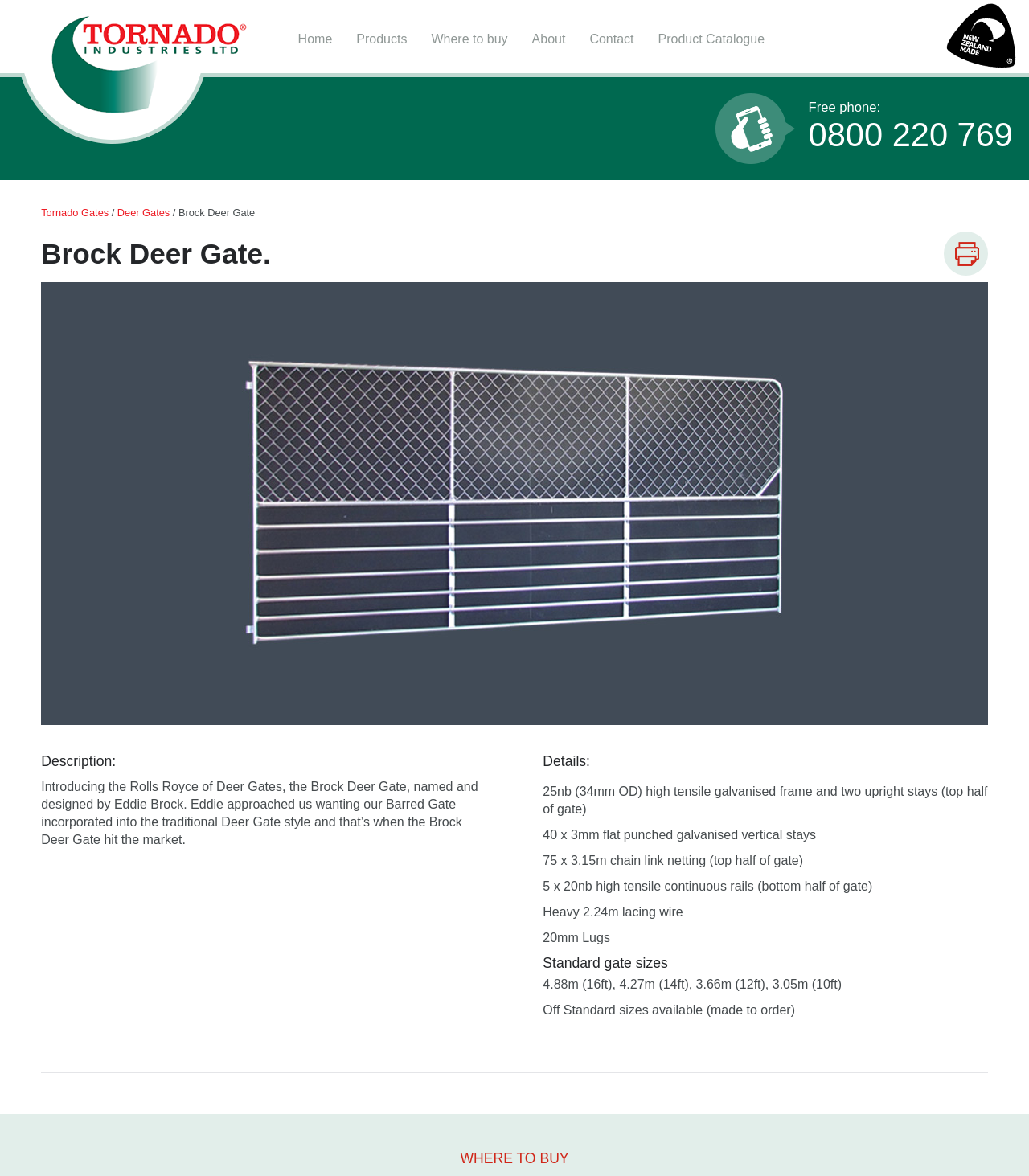Find the bounding box coordinates for the area that should be clicked to accomplish the instruction: "View the Product Catalogue".

[0.628, 0.021, 0.755, 0.046]